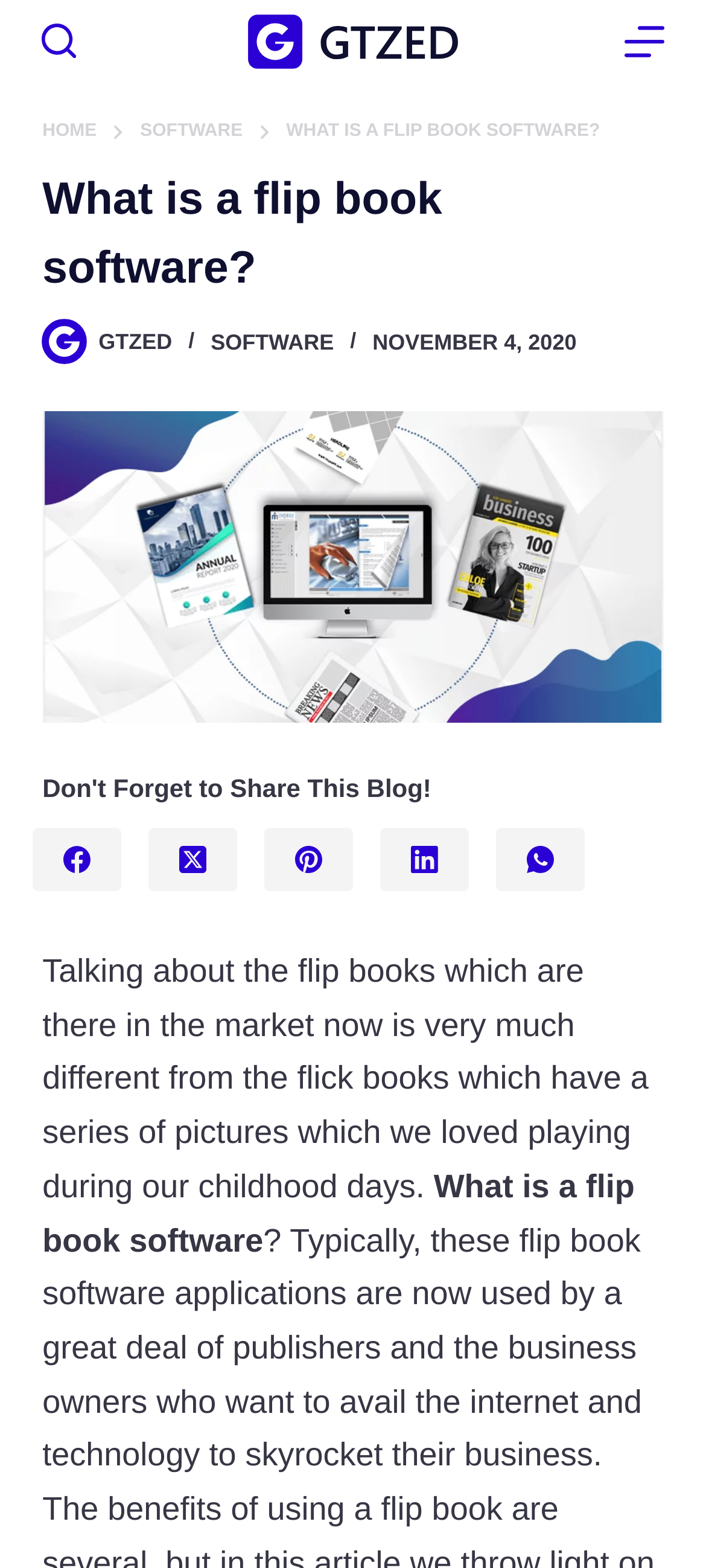Can you specify the bounding box coordinates of the area that needs to be clicked to fulfill the following instruction: "visit the Facebook page"?

[0.047, 0.528, 0.173, 0.568]